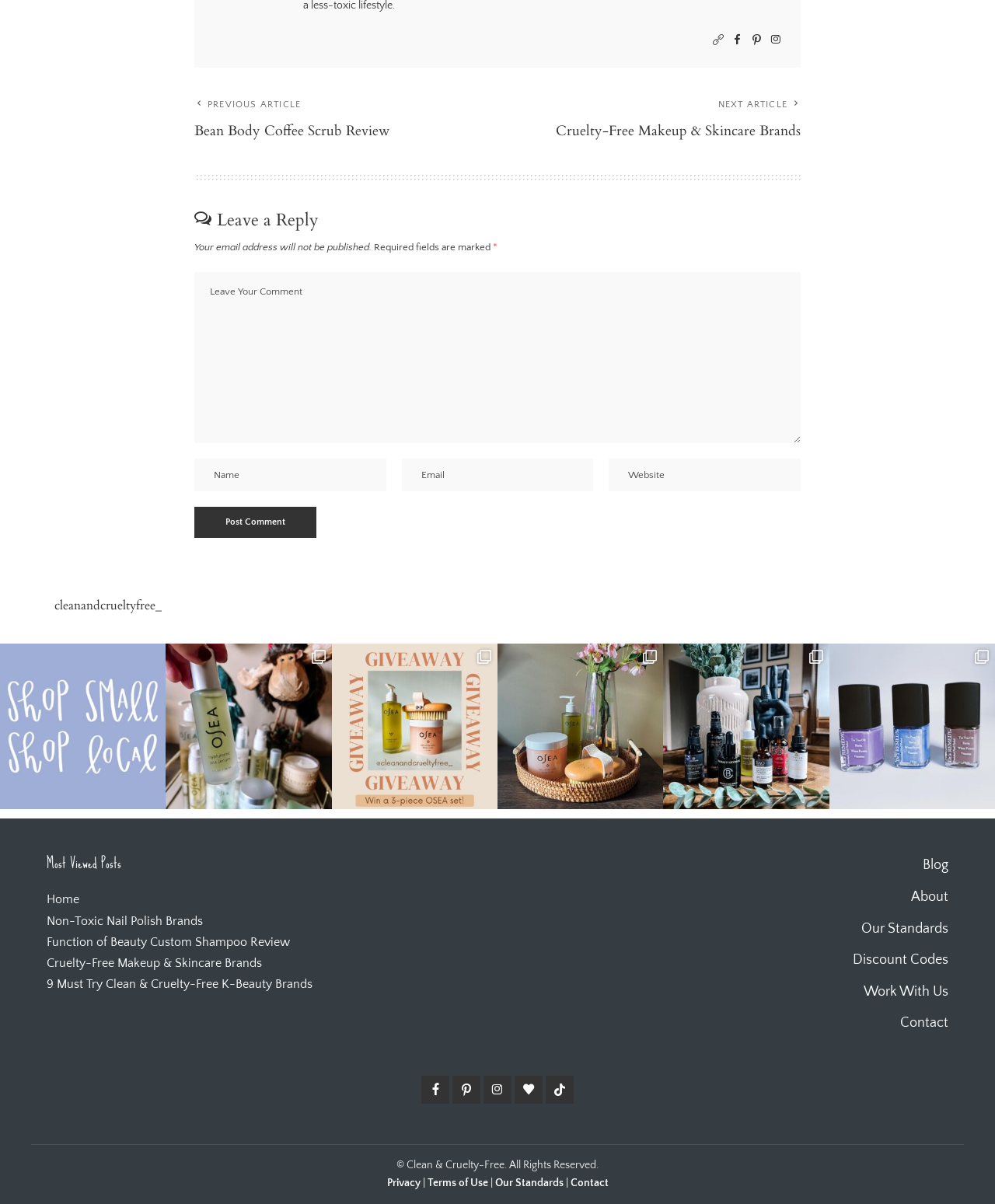What is the website about?
Refer to the image and offer an in-depth and detailed answer to the question.

Based on the webpage content, it appears to be a blog or website focused on clean and cruelty-free beauty products, with various articles and reviews about different brands and products.